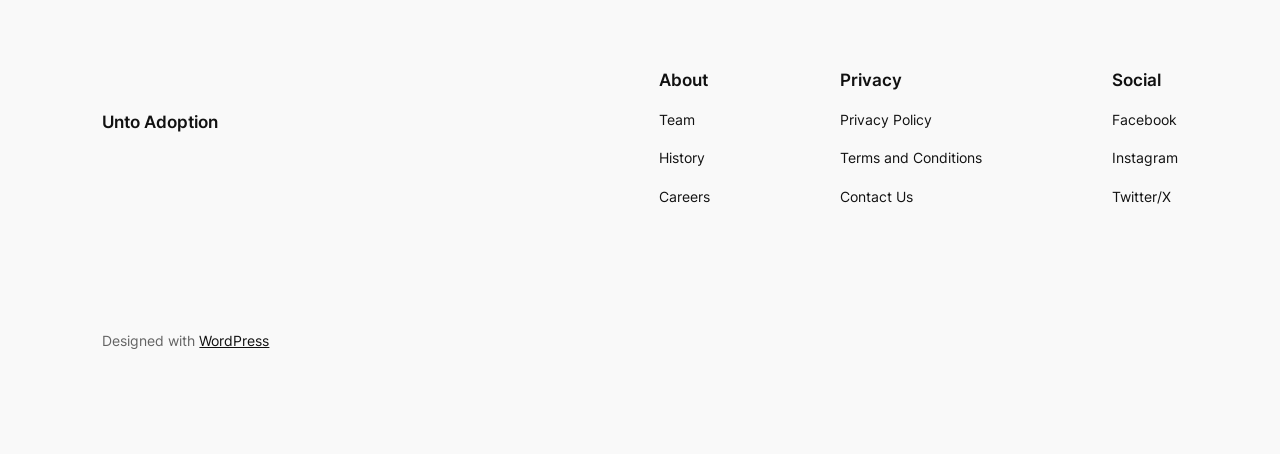How many links are under the 'About' navigation?
Analyze the screenshot and provide a detailed answer to the question.

The number of links under the 'About' navigation can be determined by looking at the navigation element and its child links. There are three links labeled 'Team', 'History', and 'Careers', indicating that there are three links under the 'About' navigation.